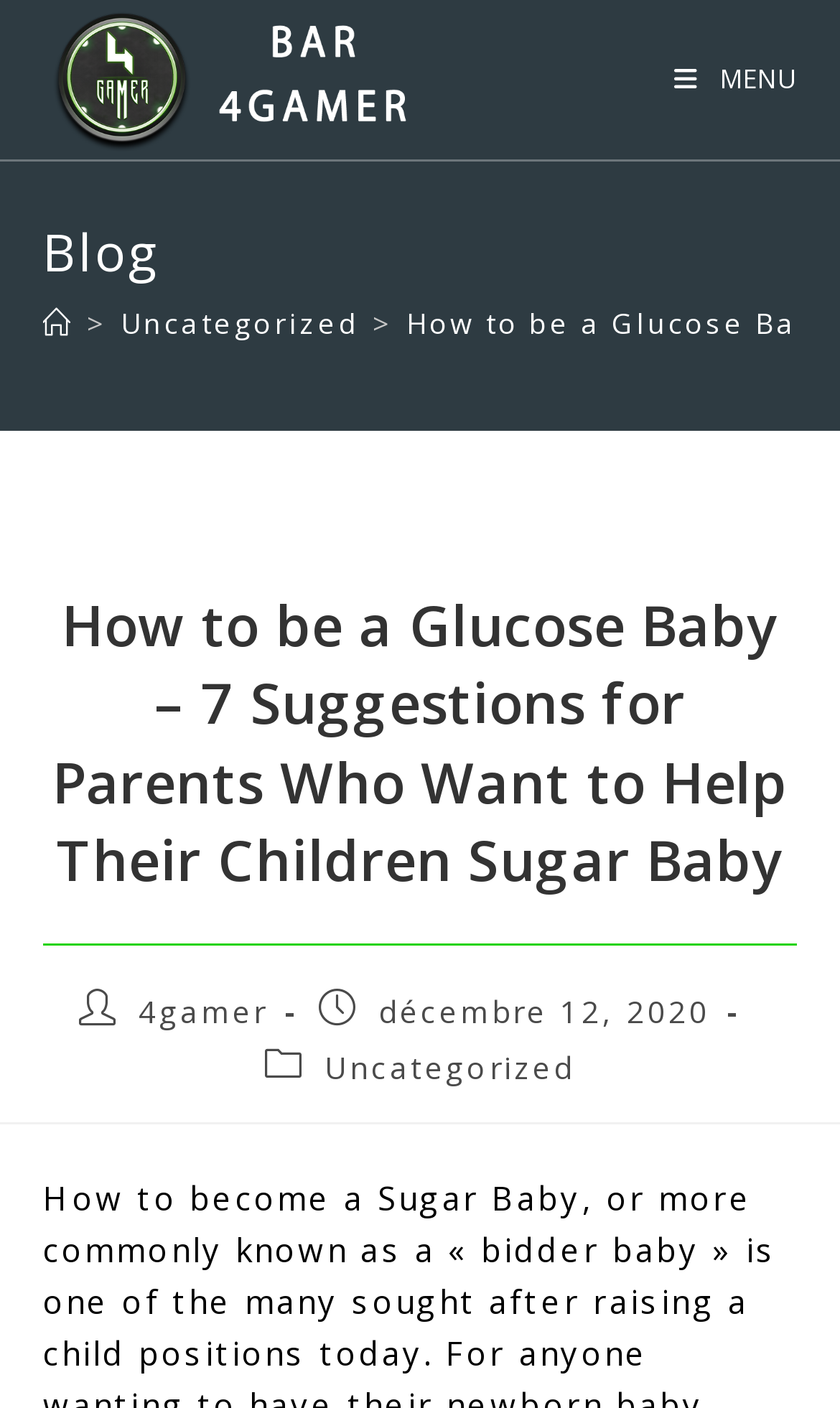Using the details from the image, please elaborate on the following question: What is the name of the website?

The name of the website can be found in the top-left corner of the webpage, where it says '4Gamer' in an image and a link.